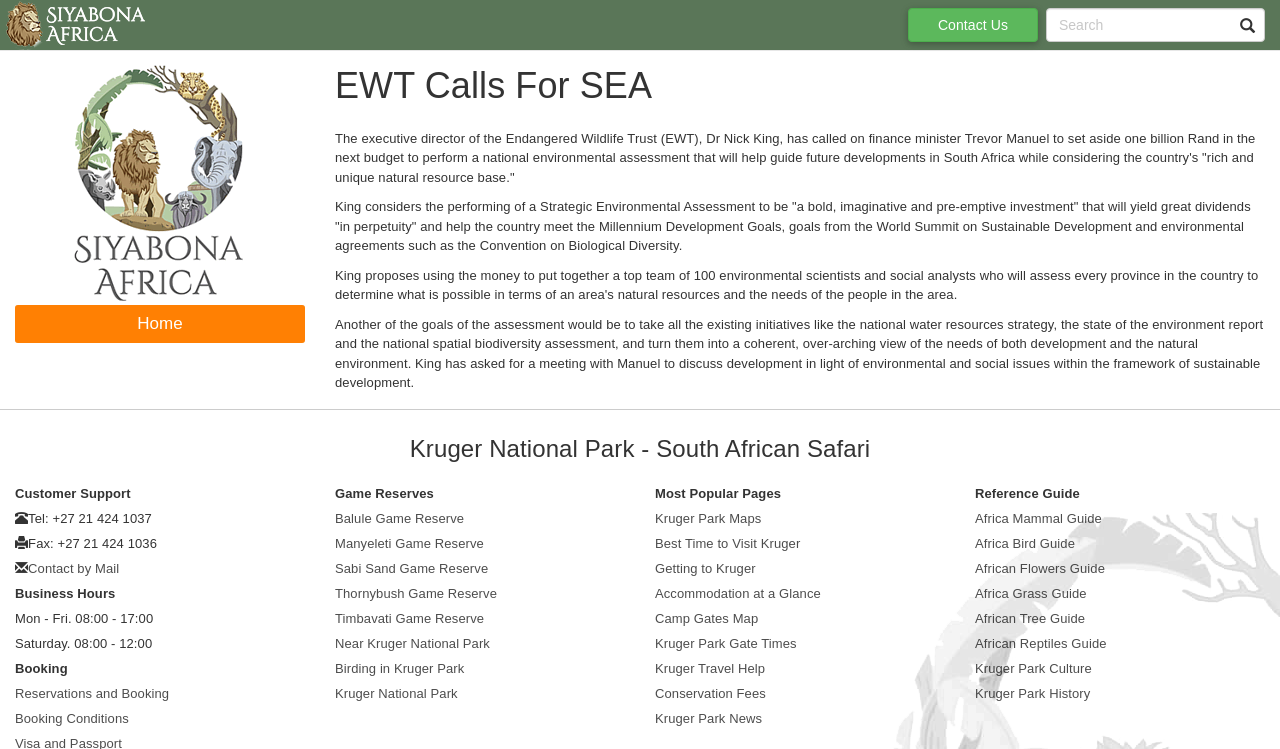Locate the UI element described by alt="http://www.krugerpark.co.za" in the provided webpage screenshot. Return the bounding box coordinates in the format (top-left x, top-left y, bottom-right x, bottom-right y), ensuring all values are between 0 and 1.

[0.012, 0.075, 0.238, 0.407]